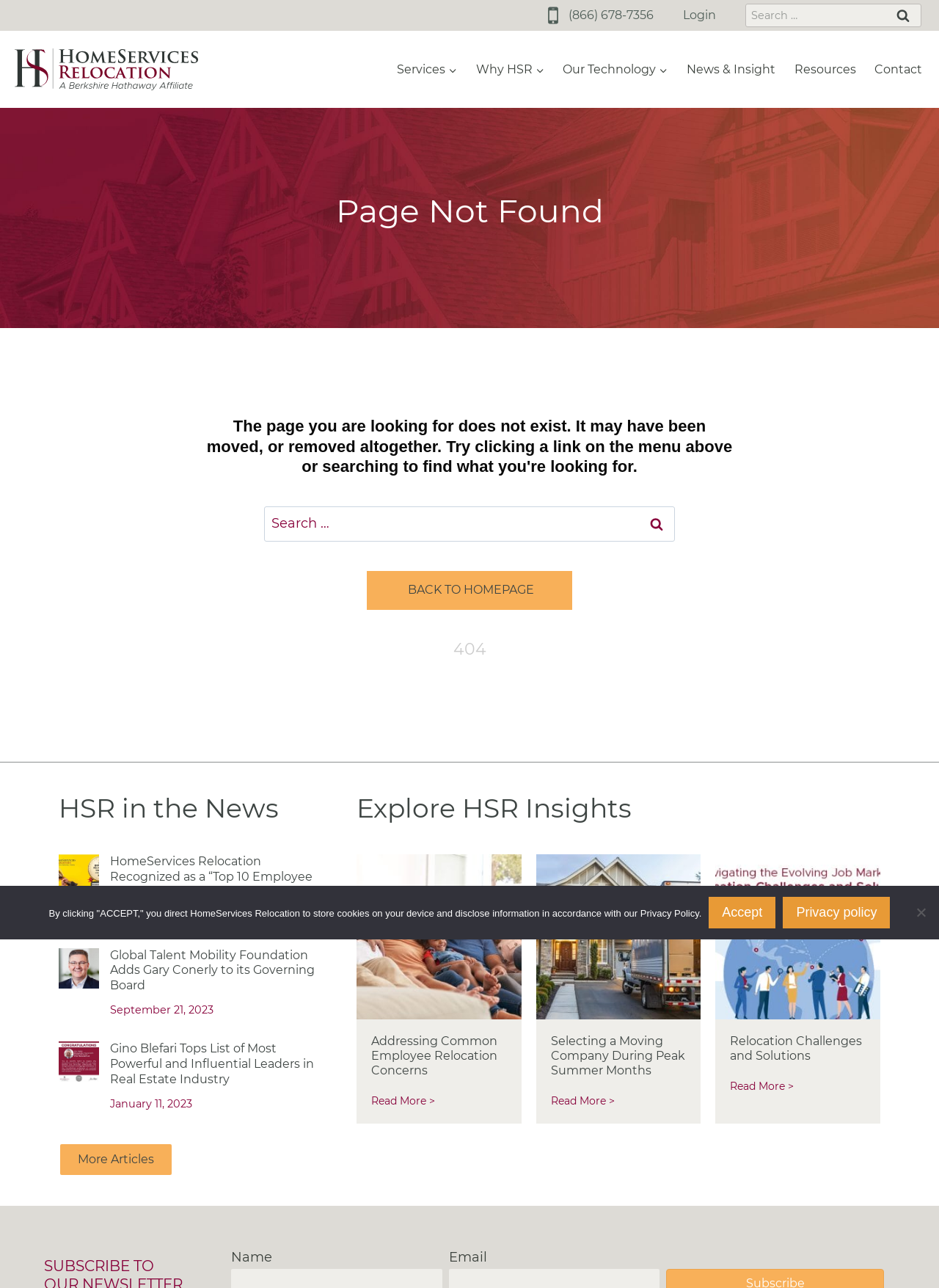Please specify the coordinates of the bounding box for the element that should be clicked to carry out this instruction: "Click on Services". The coordinates must be four float numbers between 0 and 1, formatted as [left, top, right, bottom].

[0.413, 0.029, 0.497, 0.078]